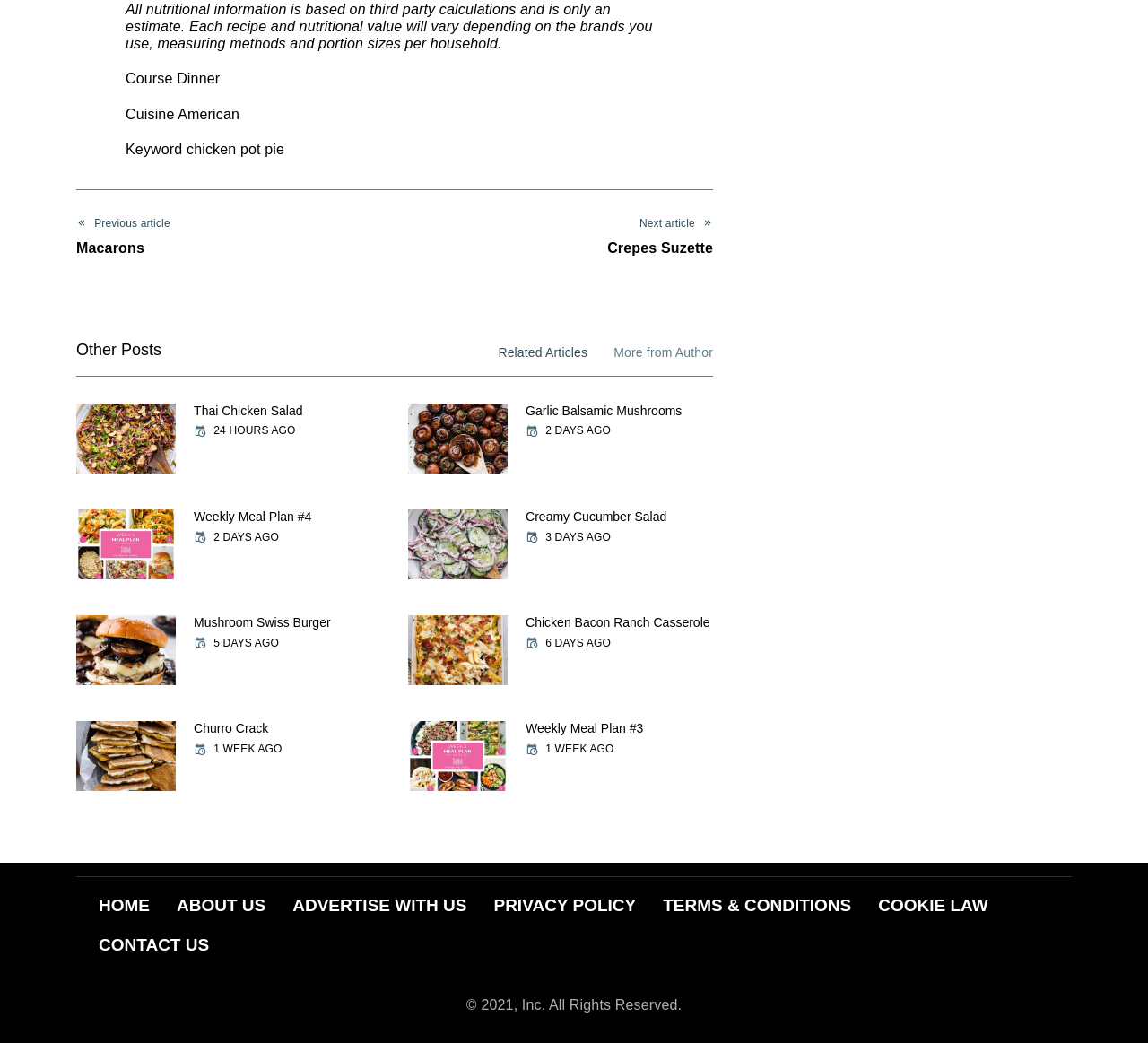Highlight the bounding box coordinates of the element you need to click to perform the following instruction: "go to the 'HOME' page."

[0.074, 0.849, 0.142, 0.888]